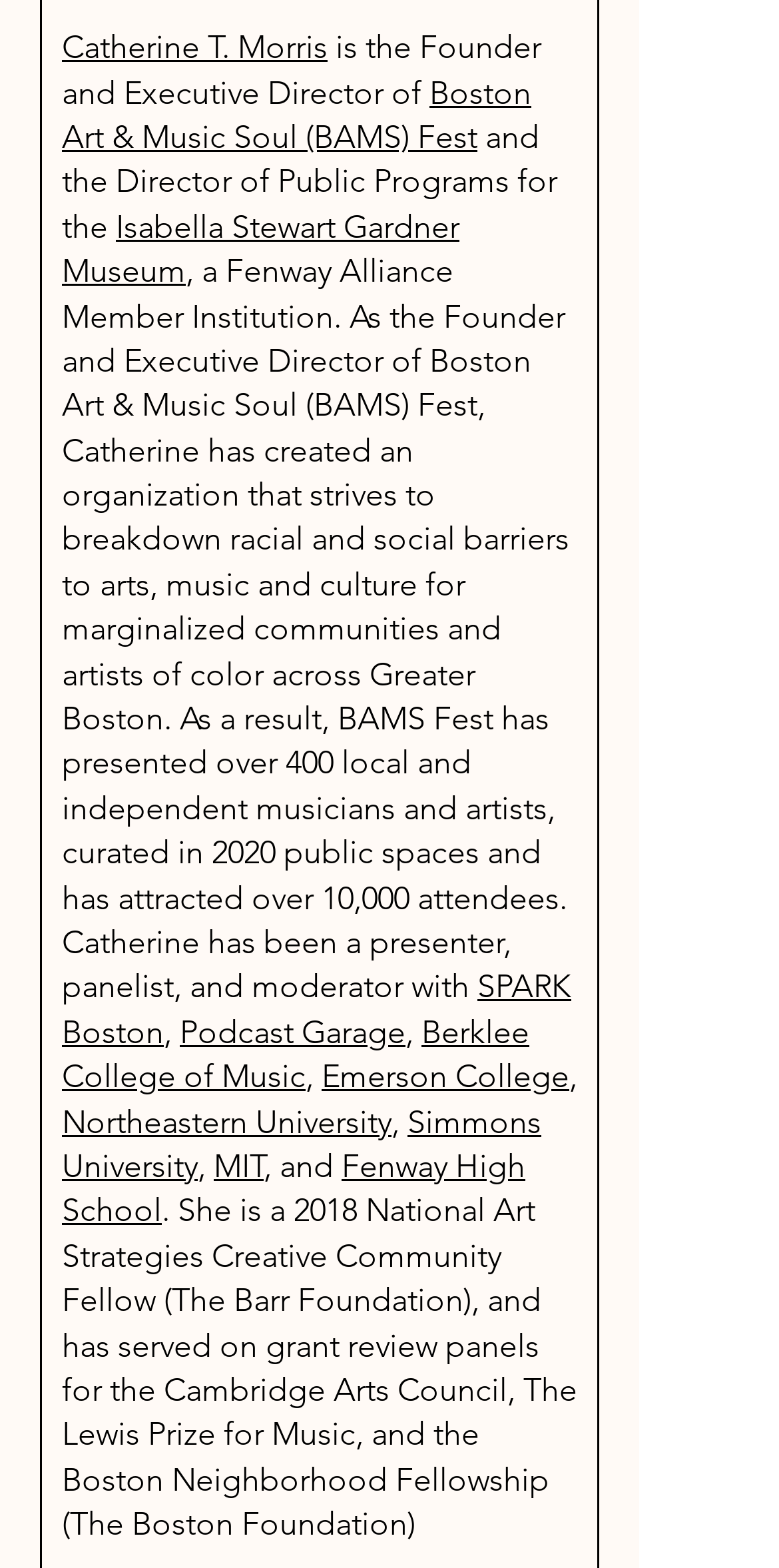How many attendees has BAMS Fest attracted?
Provide a one-word or short-phrase answer based on the image.

over 10,000